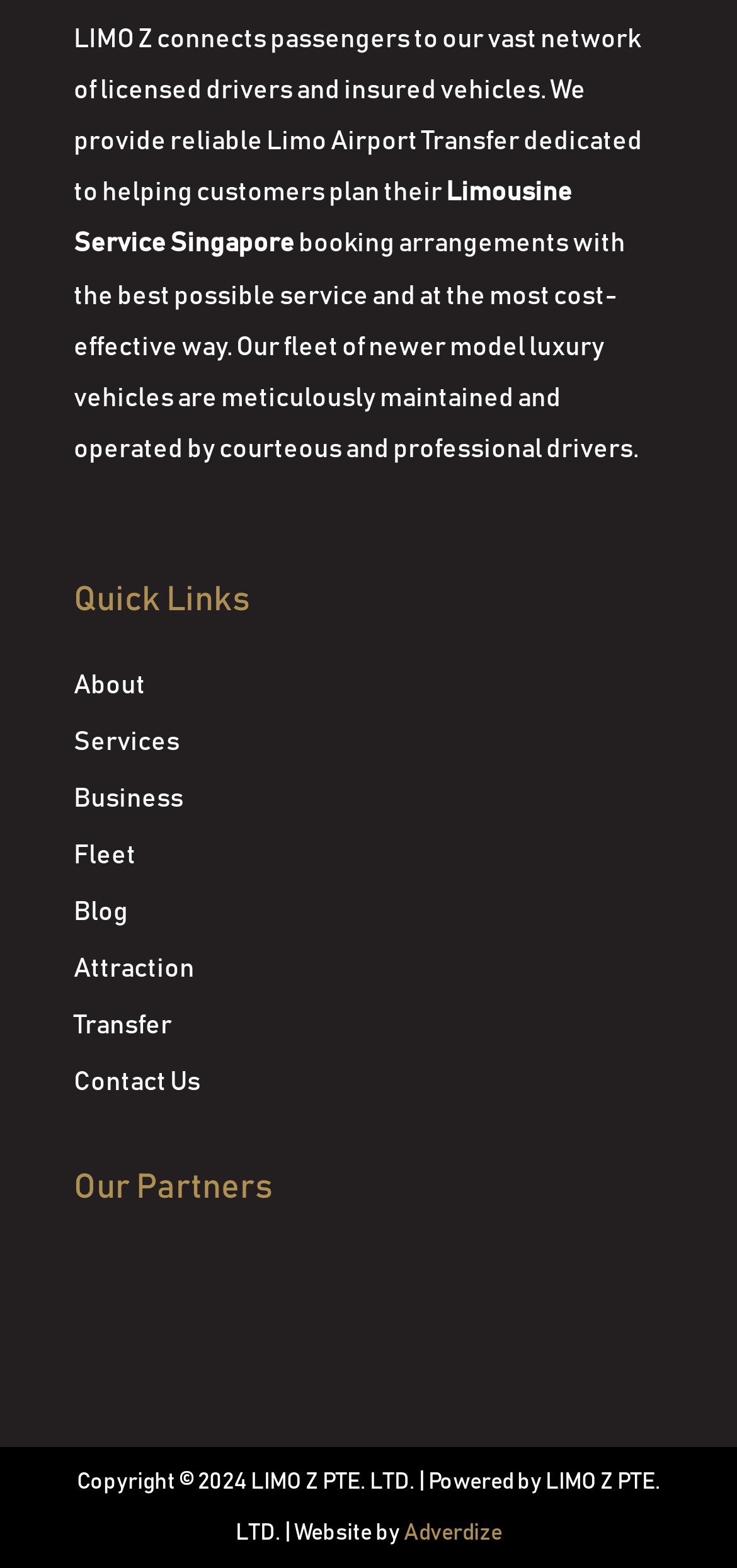Respond to the question below with a single word or phrase:
What is the theme of the 'Our Partners' section?

Partners of LIMO Z